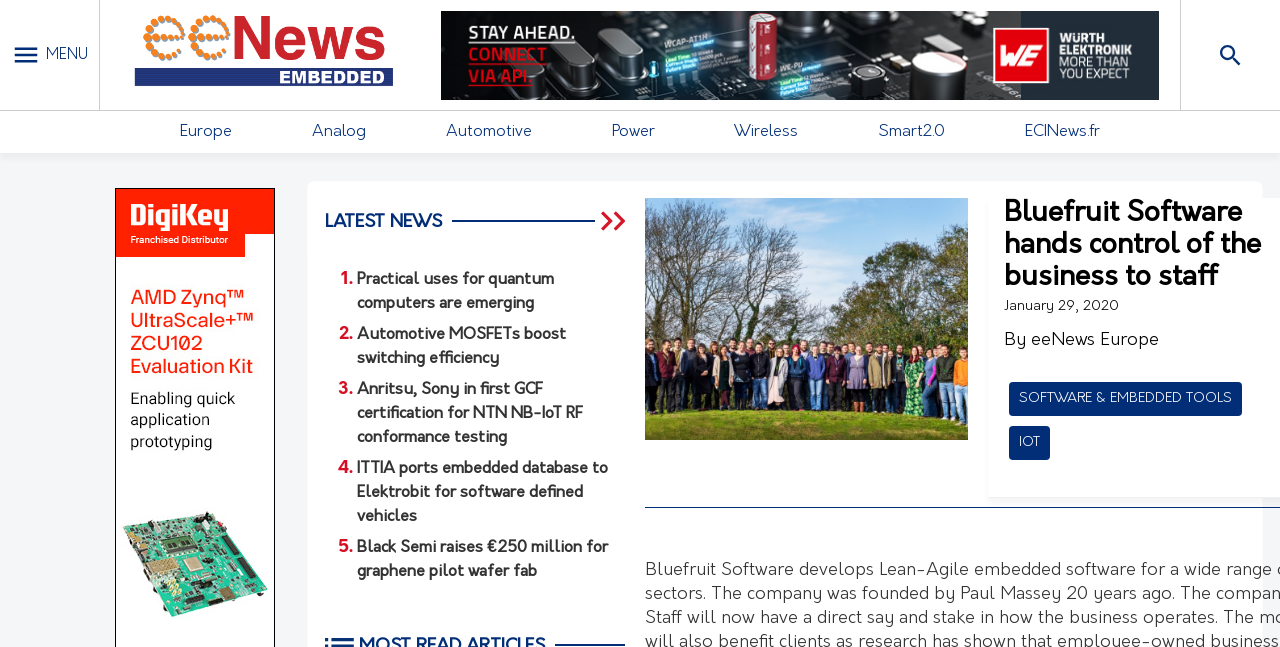How many links are there in the menu?
Analyze the screenshot and provide a detailed answer to the question.

The menu is a list of links with bounding boxes starting from [0.141, 0.192, 0.181, 0.216] to [0.801, 0.192, 0.859, 0.216]. There are 7 links in total, namely 'Europe', 'Analog', 'Automotive', 'Power', 'Wireless', 'Smart2.0', and 'ECINews.fr'.